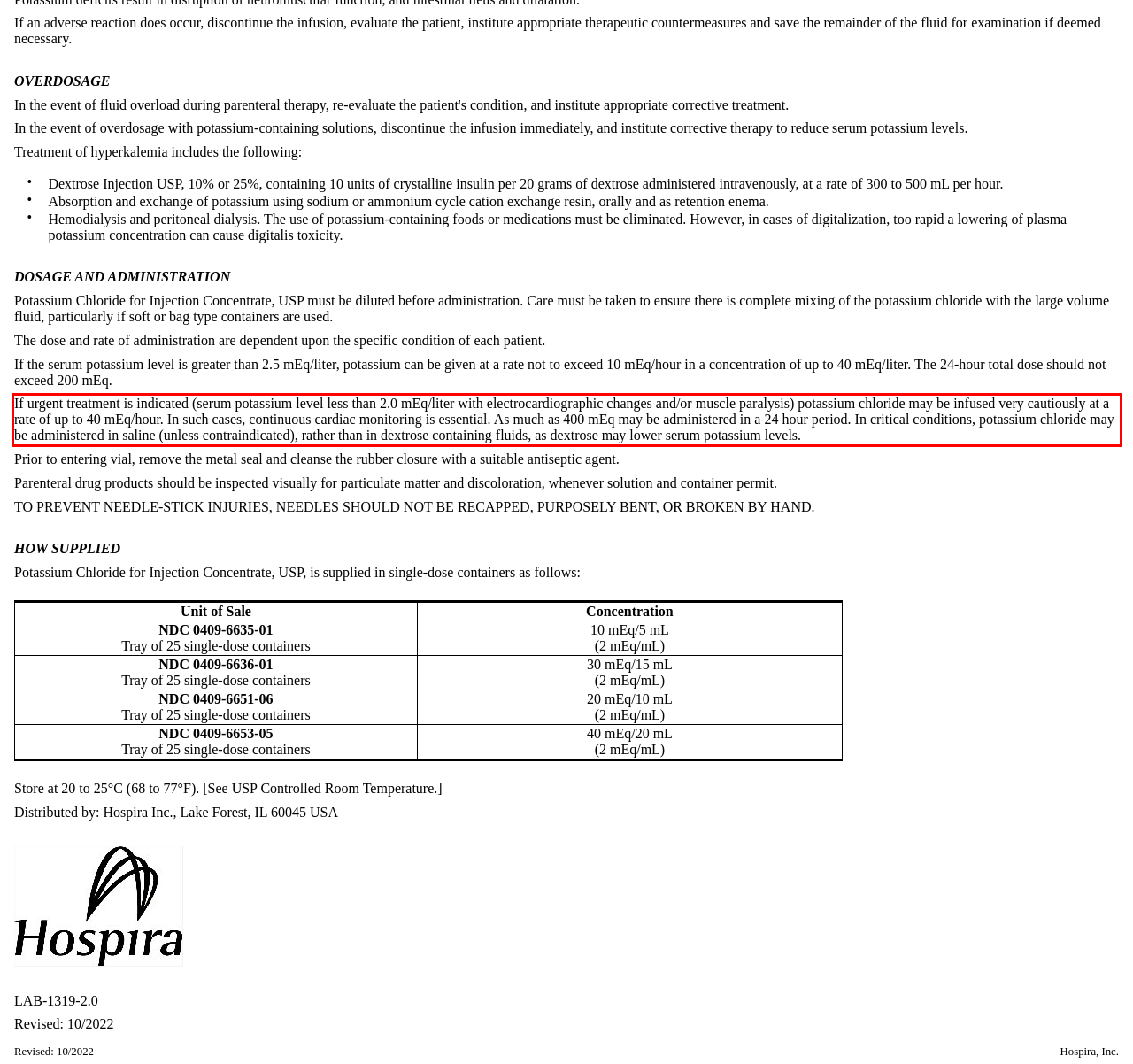Using the webpage screenshot, recognize and capture the text within the red bounding box.

If urgent treatment is indicated (serum potassium level less than 2.0 mEq/liter with electrocardiographic changes and/or muscle paralysis) potassium chloride may be infused very cautiously at a rate of up to 40 mEq/hour. In such cases, continuous cardiac monitoring is essential. As much as 400 mEq may be administered in a 24 hour period. In critical conditions, potassium chloride may be administered in saline (unless contraindicated), rather than in dextrose containing fluids, as dextrose may lower serum potassium levels.